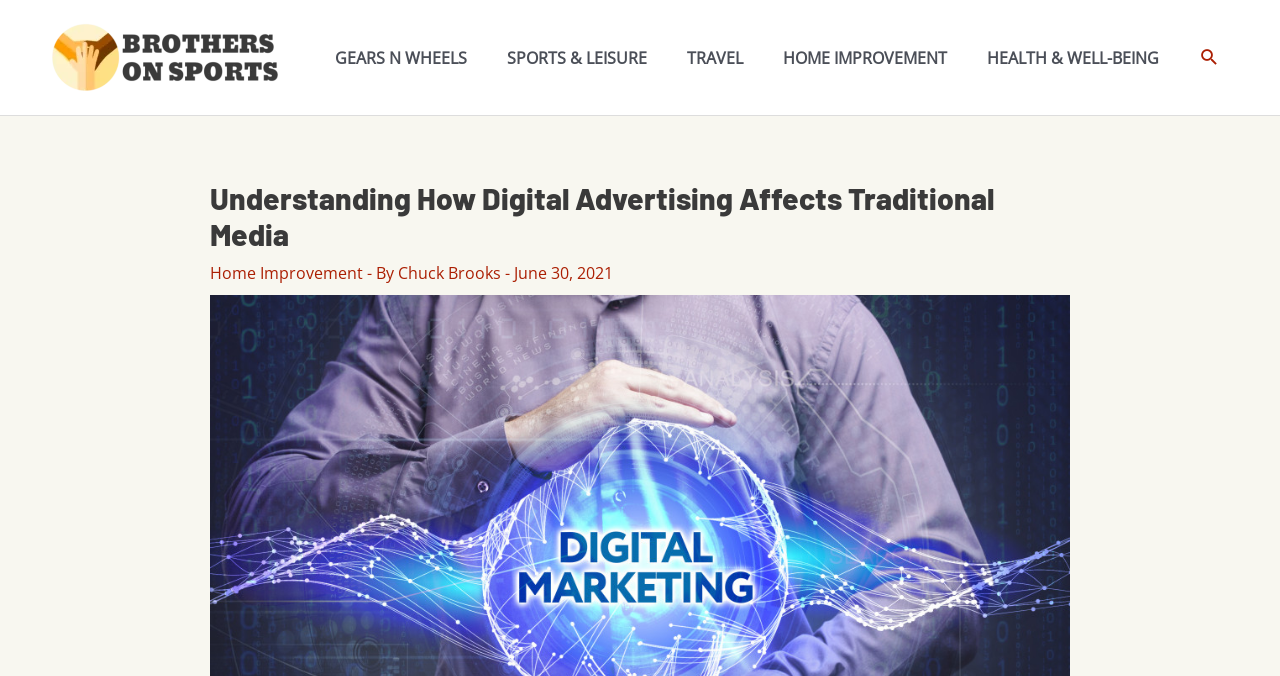Utilize the details in the image to give a detailed response to the question: What is the search icon represented by?

I determined the representation of the search icon by looking at the static text 'SEARCH' inside the 'Search icon link' element, which is located at the top right corner of the webpage.